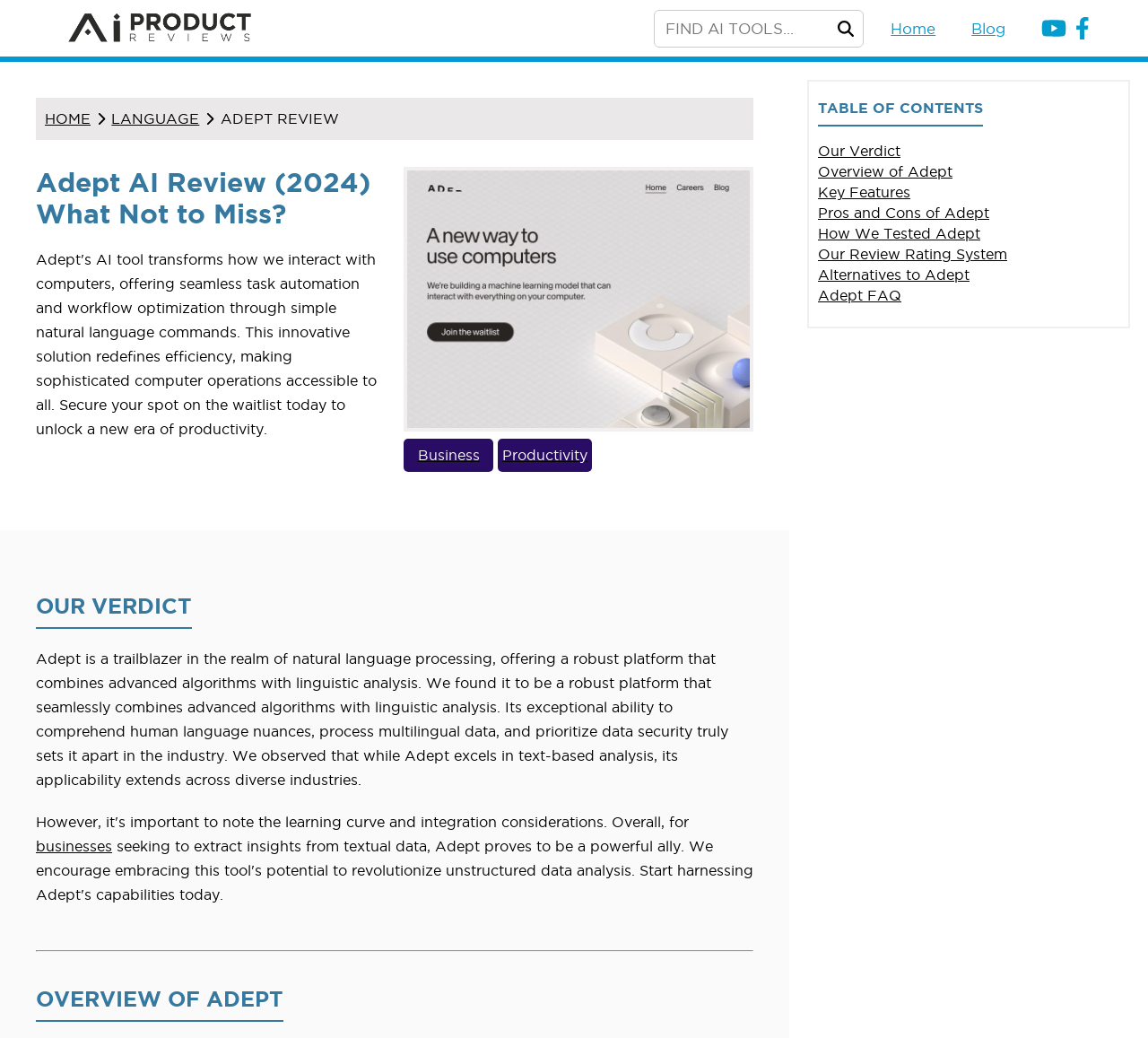Identify the bounding box coordinates of the clickable region required to complete the instruction: "Read the Adept Review". The coordinates should be given as four float numbers within the range of 0 and 1, i.e., [left, top, right, bottom].

[0.192, 0.106, 0.295, 0.122]